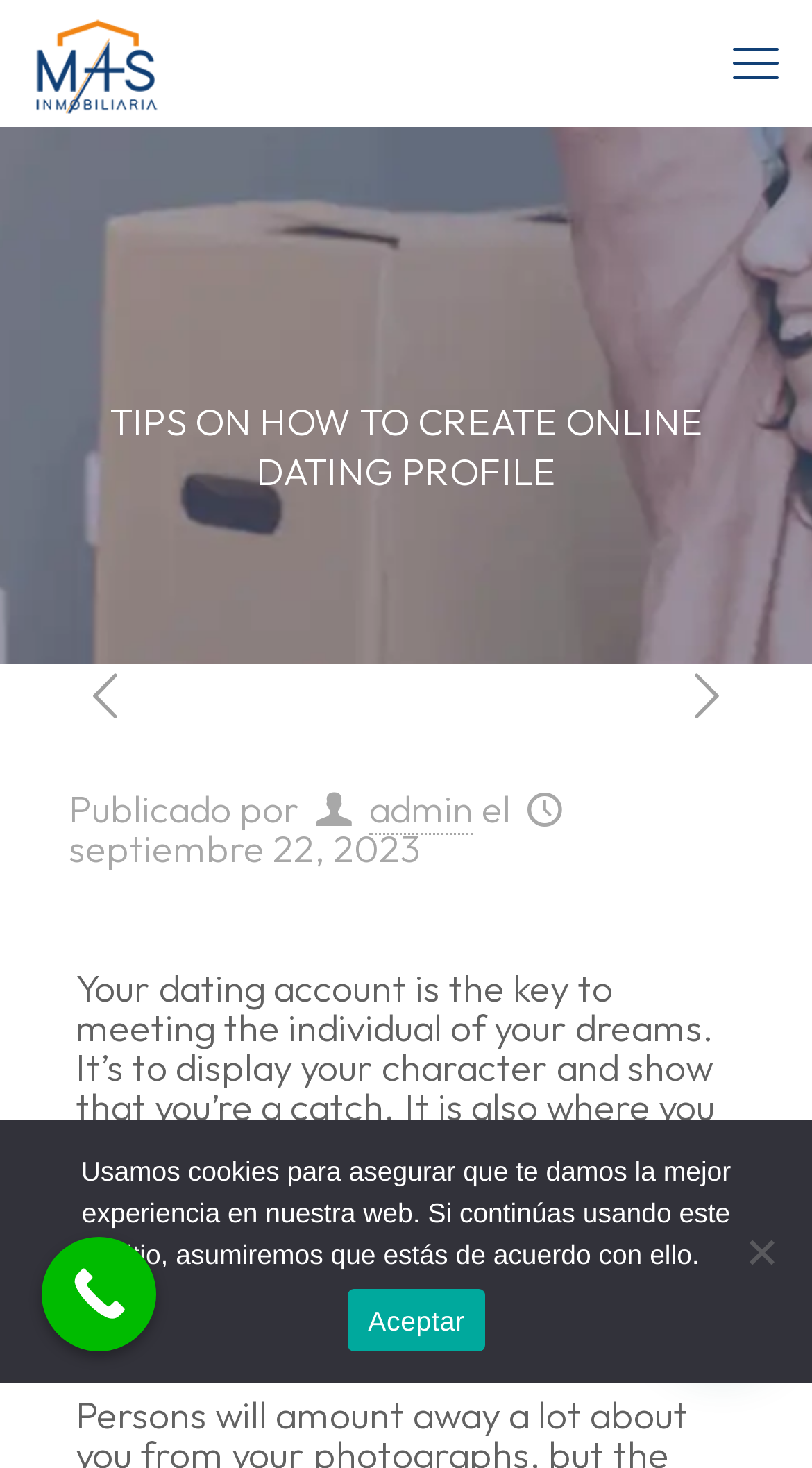What is the purpose of a dating account?
Refer to the image and provide a one-word or short phrase answer.

To meet individual of your dreams